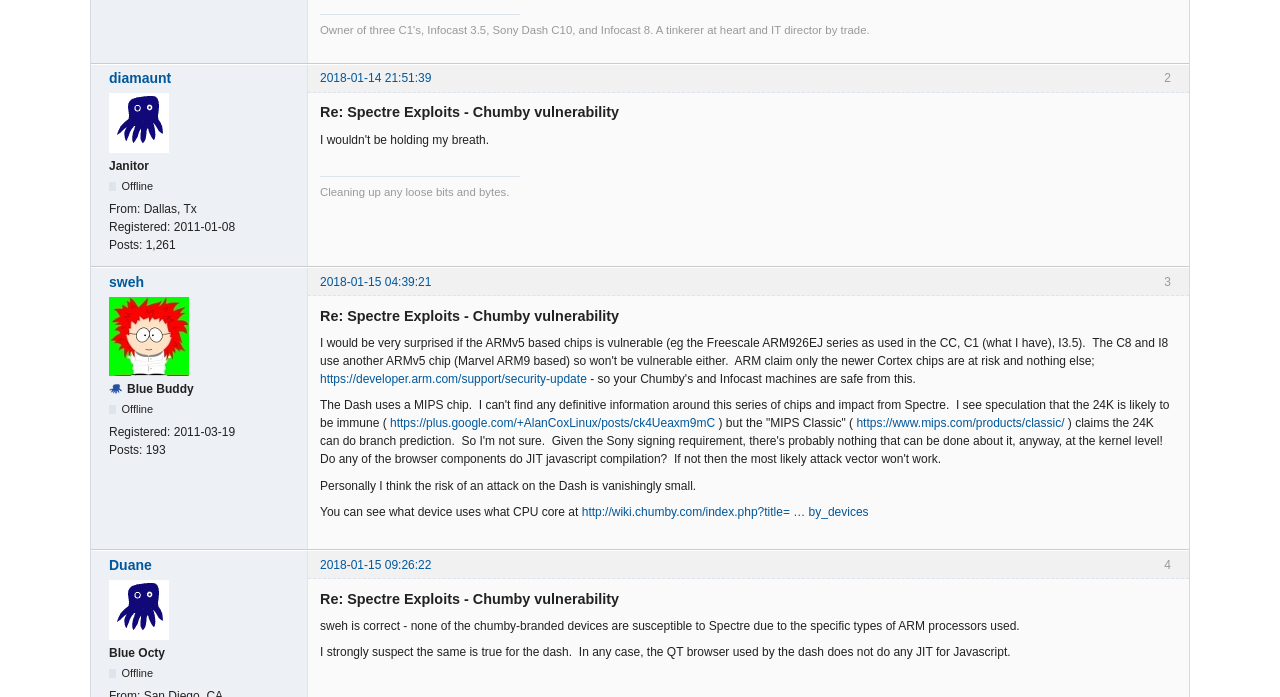Based on the element description: "Duane", identify the bounding box coordinates for this UI element. The coordinates must be four float numbers between 0 and 1, listed as [left, top, right, bottom].

[0.085, 0.797, 0.23, 0.823]